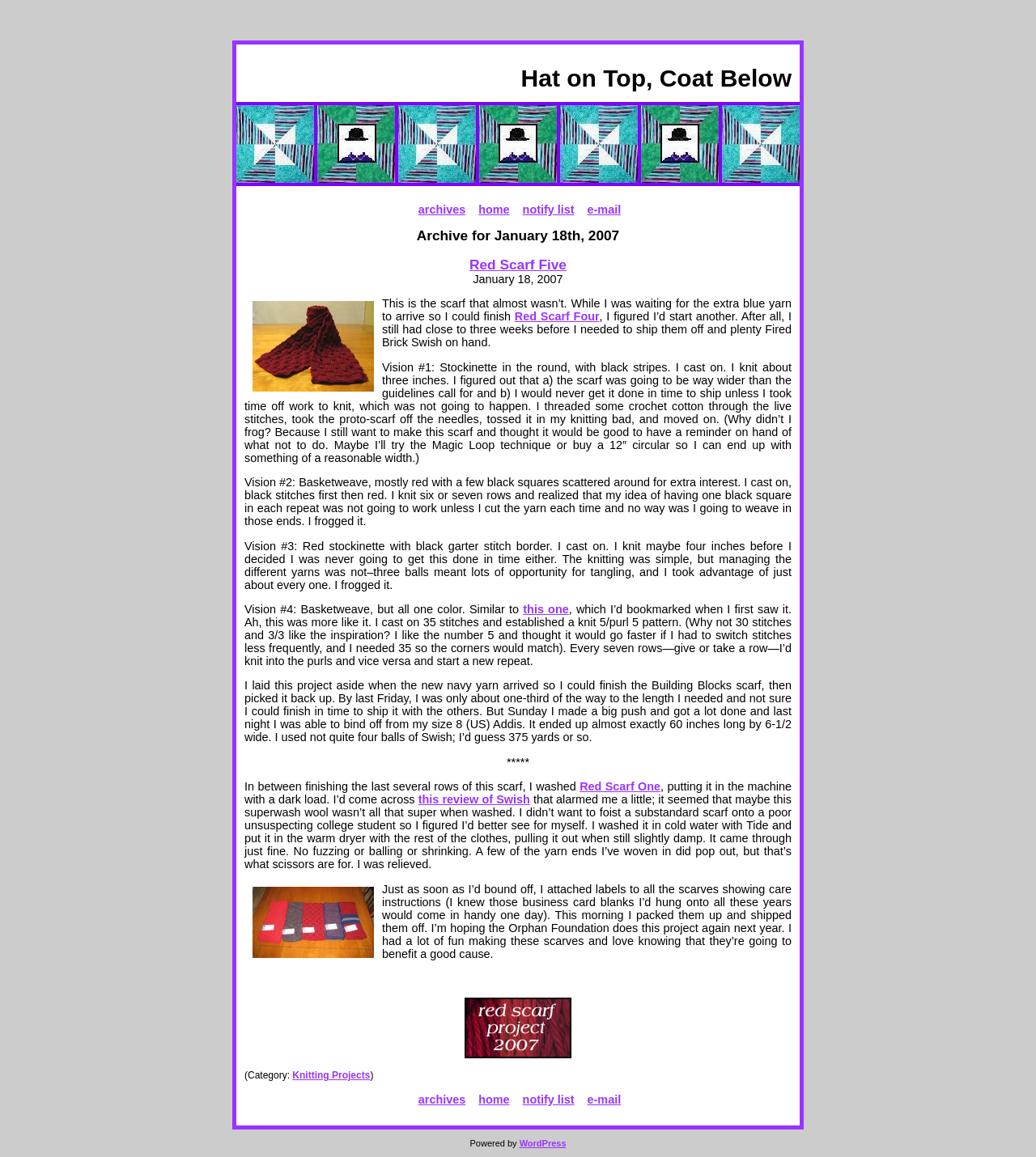What is the purpose of the scarves?
Based on the image, answer the question with as much detail as possible.

I found the answer by reading the text 'I’m hoping the Orphan Foundation does this project again next year. I had a lot of fun making these scarves and love knowing that they’re going to benefit a good cause.' which implies that the scarves are made for a charitable purpose.